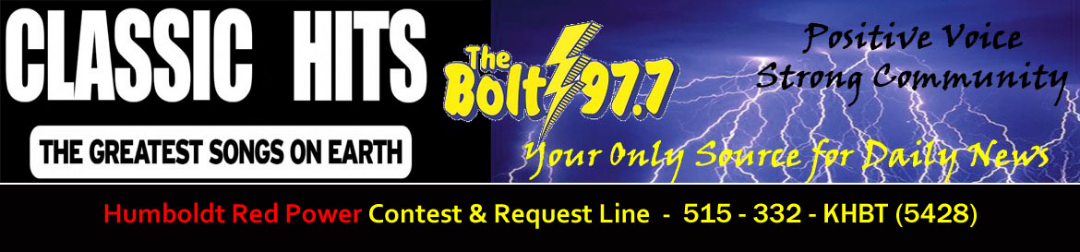Offer an in-depth caption for the image.

The image features a vibrant and dynamic banner for the radio station 97.7 The Bolt, showcasing their branding and community engagement. The top section boldly presents the words "CLASSIC HITS" with a tag line stating "THE GREATEST SONGS ON EARTH," emphasizing the station's focus on classic music. The centerpiece features the station's logo, with a lightning bolt design accompanying the name "The Bolt 97.7," signifying energy and excitement.

Below the logo, a tagline reads "Your Only Source for Daily News," reinforcing their commitment to delivering timely news to the community. The banner also highlights community participation through a "Humboldt Red Power Contest & Request Line," encouraging listeners to engage. The overall design utilizes a striking color palette with blues, yellows, and reds set against a dark background, complemented by visual elements like lightning graphics, which enhance the dynamic feel of the banner.